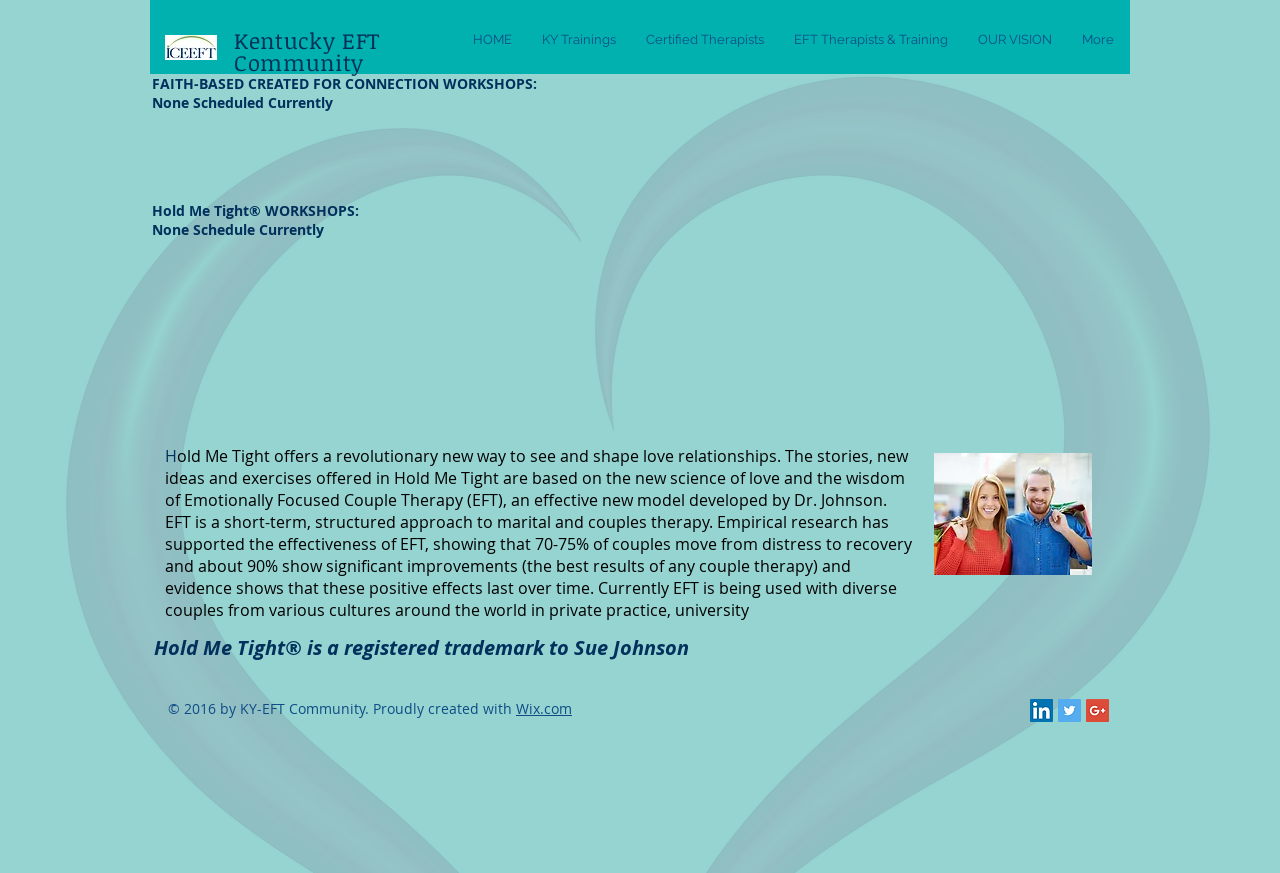Provide the bounding box coordinates for the UI element that is described by this text: "KY Trainings". The coordinates should be in the form of four float numbers between 0 and 1: [left, top, right, bottom].

[0.412, 0.029, 0.493, 0.063]